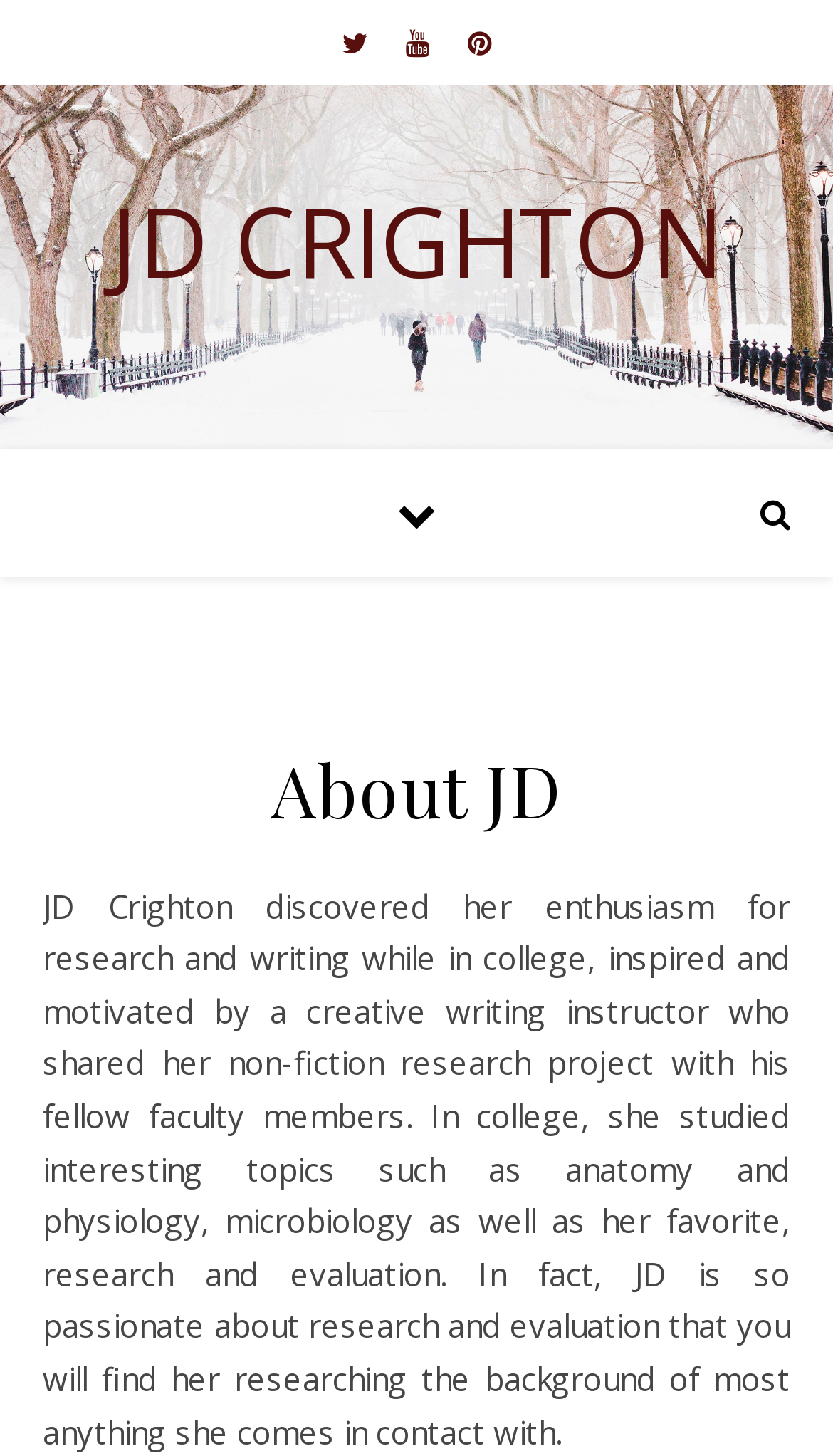Why does JD Crighton research? Observe the screenshot and provide a one-word or short phrase answer.

passion